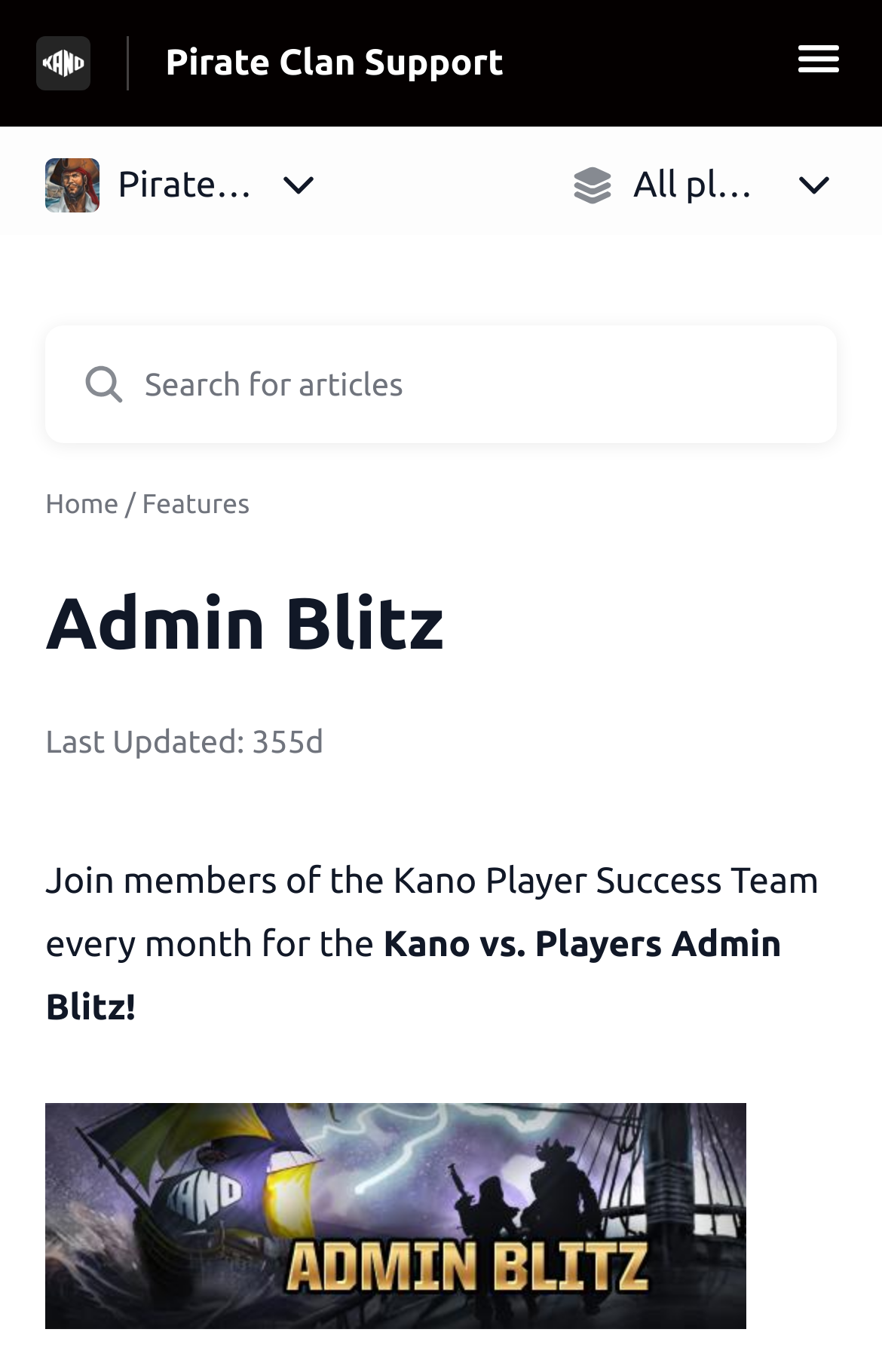Generate an in-depth caption that captures all aspects of the webpage.

The webpage is about the Kano vs. Players Admin Blitz, a monthly event hosted by the Kano Player Success Team. At the top left corner, there is a link to an unknown page, accompanied by a small image. Next to it, there is a link to the Pirate Clan Support page. On the top right corner, there is a button with an image.

Below the top section, there are two main sections. The left section has a heading "Pirate Clan" with three images and a paragraph of text. The right section has a heading "All platforms" with three images and a paragraph of text.

In the middle of the page, there is a search bar with a textbox and a button. The search bar is accompanied by an image and a generic text "live: polite atomic: False relevant: additions text".

Below the search bar, there are three links: "Home", "Features", and a separator line. The main content of the page starts with a heading "Admin Blitz" followed by a static text "Last Updated: 355d". The main text describes the Kano vs. Players Admin Blitz event, stating that it is a monthly event hosted by the Kano Player Success Team. At the bottom of the page, there is a link with an image.